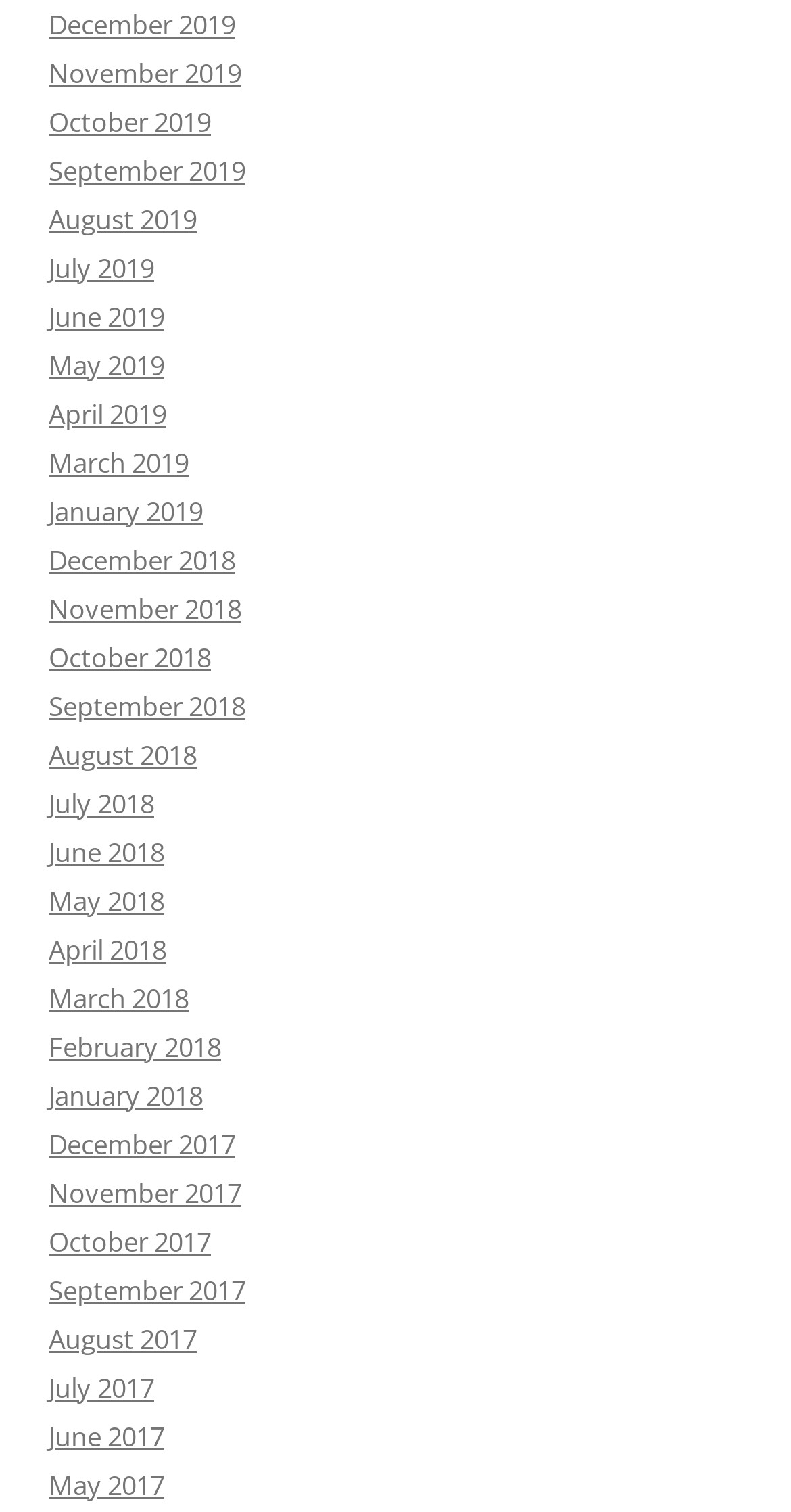Give a concise answer of one word or phrase to the question: 
What is the earliest month listed?

December 2017